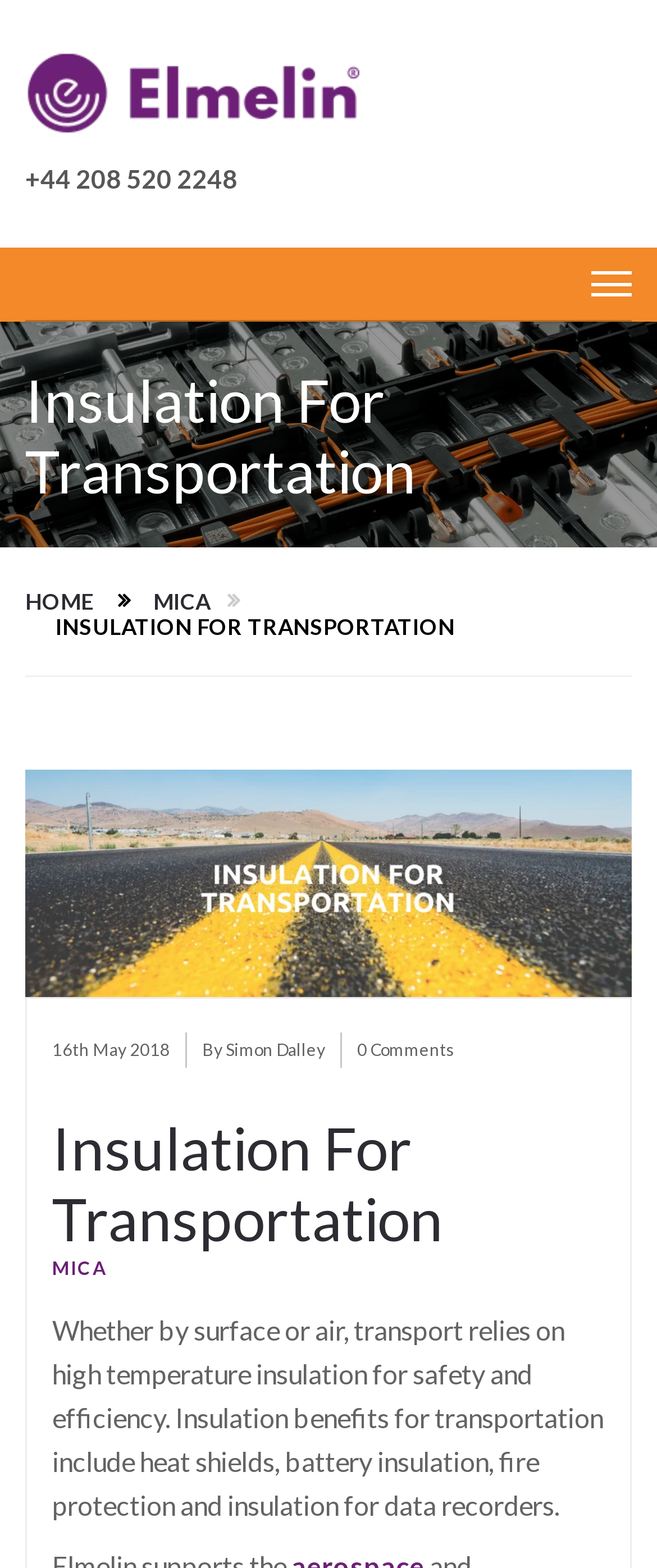What is the date of the article on this webpage?
Answer the question with a detailed and thorough explanation.

I found the date of the article by looking at the link element located in the middle of the webpage, which displays the date '16th May 2018' along with the author's name and other information.